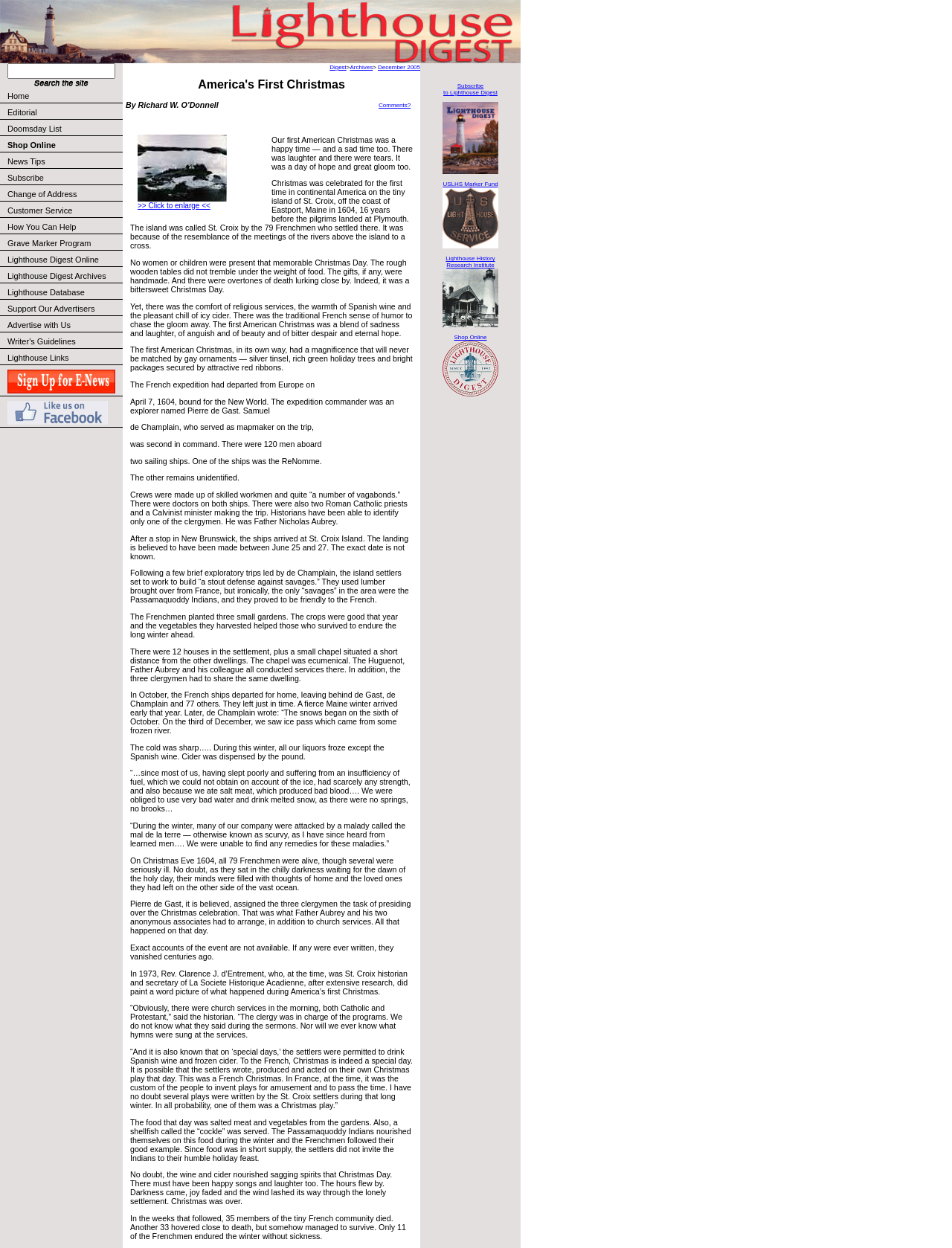Locate the bounding box coordinates of the clickable part needed for the task: "Go to Home page".

[0.0, 0.07, 0.129, 0.083]